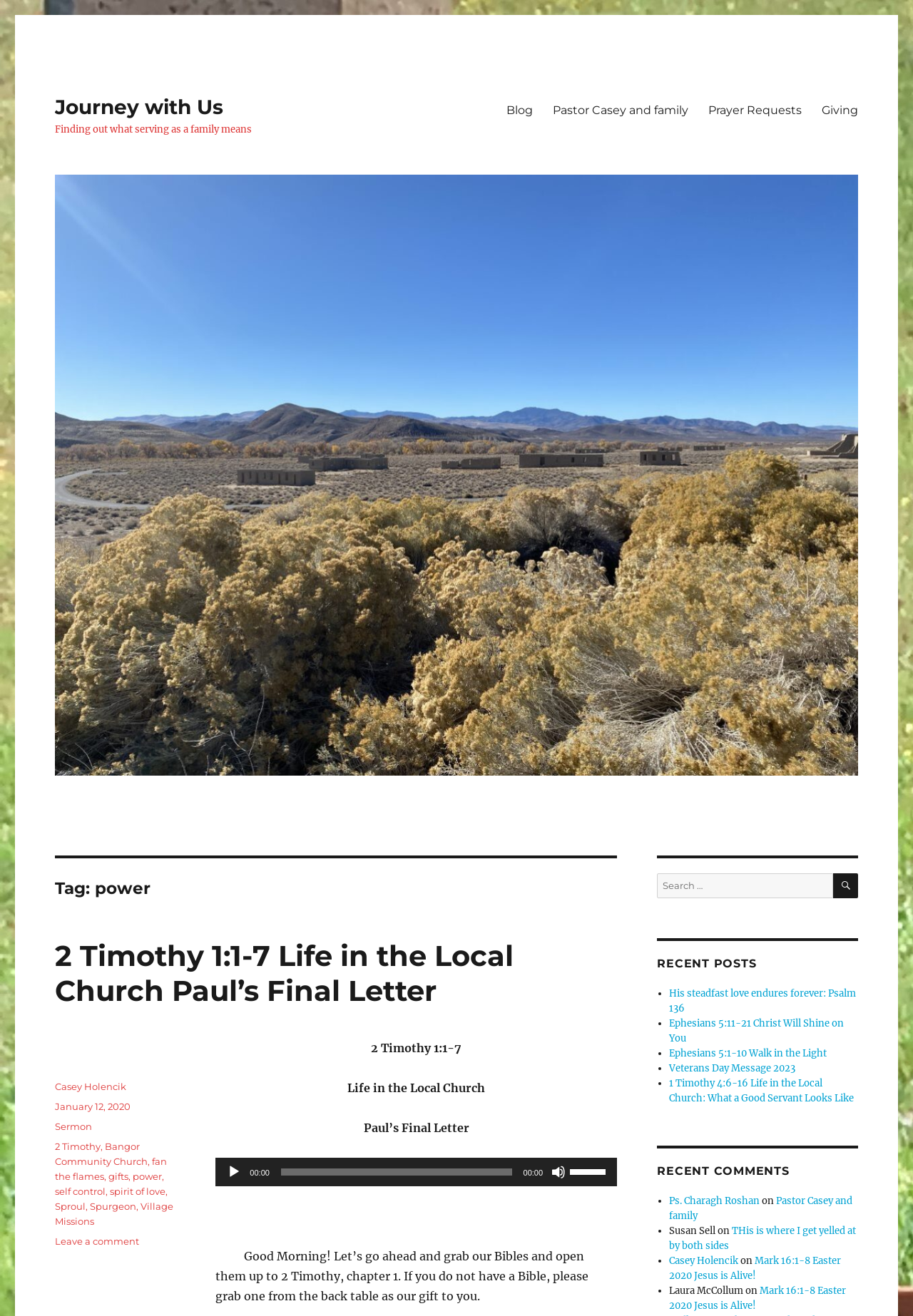Determine the bounding box coordinates for the HTML element described here: "Giving".

[0.889, 0.072, 0.951, 0.095]